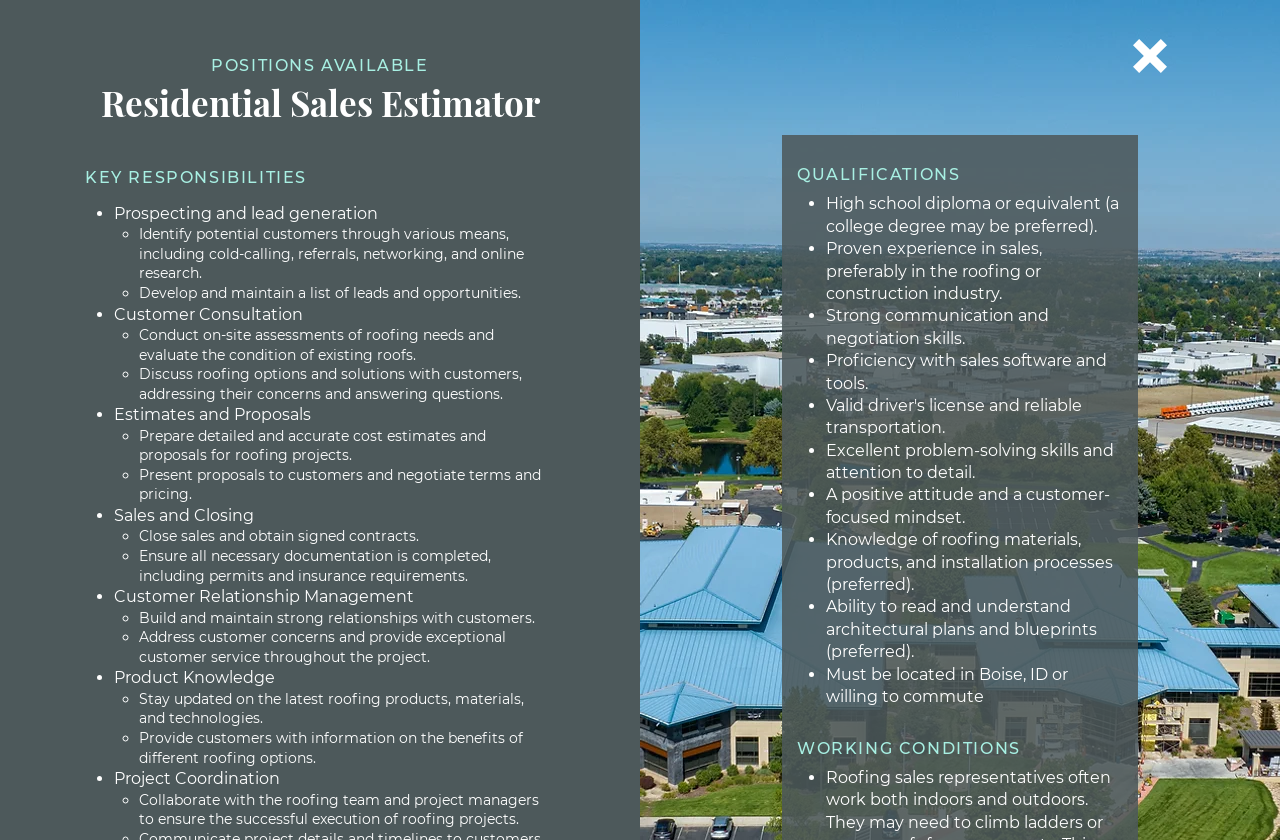Examine the image and give a thorough answer to the following question:
What is the location requirement for the job?

The location requirement for the job is Boise, ID, or willingness to commute, as stated in the 'QUALIFICATIONS' section of the webpage.